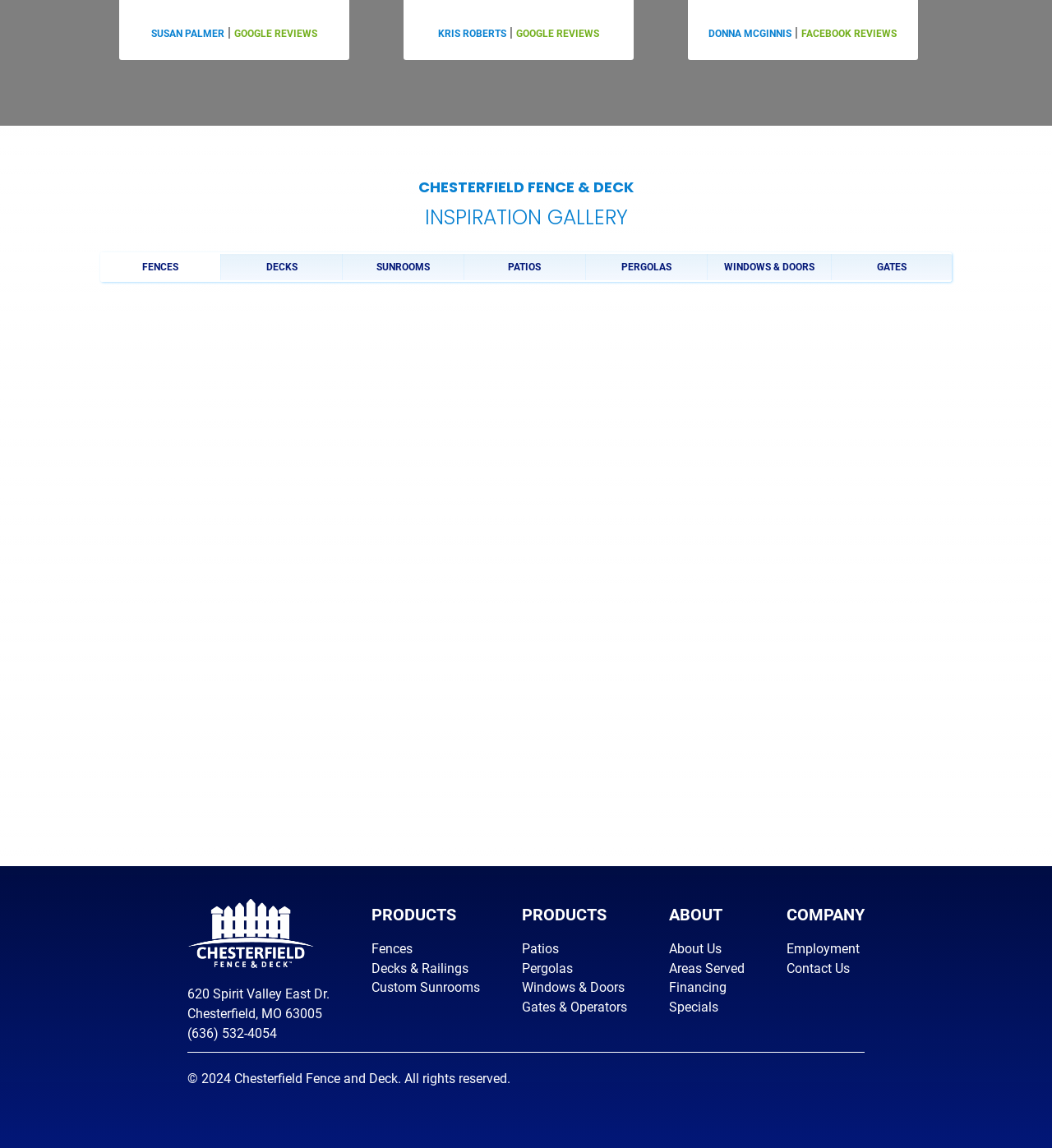Can you give a detailed response to the following question using the information from the image? What types of products are offered?

The types of products offered can be found in the tablist element with multiple tabs, each representing a different product category. The tabs are labeled as 'FENCES', 'DECKS', 'SUNROOMS', 'PATIOS', 'PERGOLAS', 'WINDOWS & DOORS', and 'GATES'.